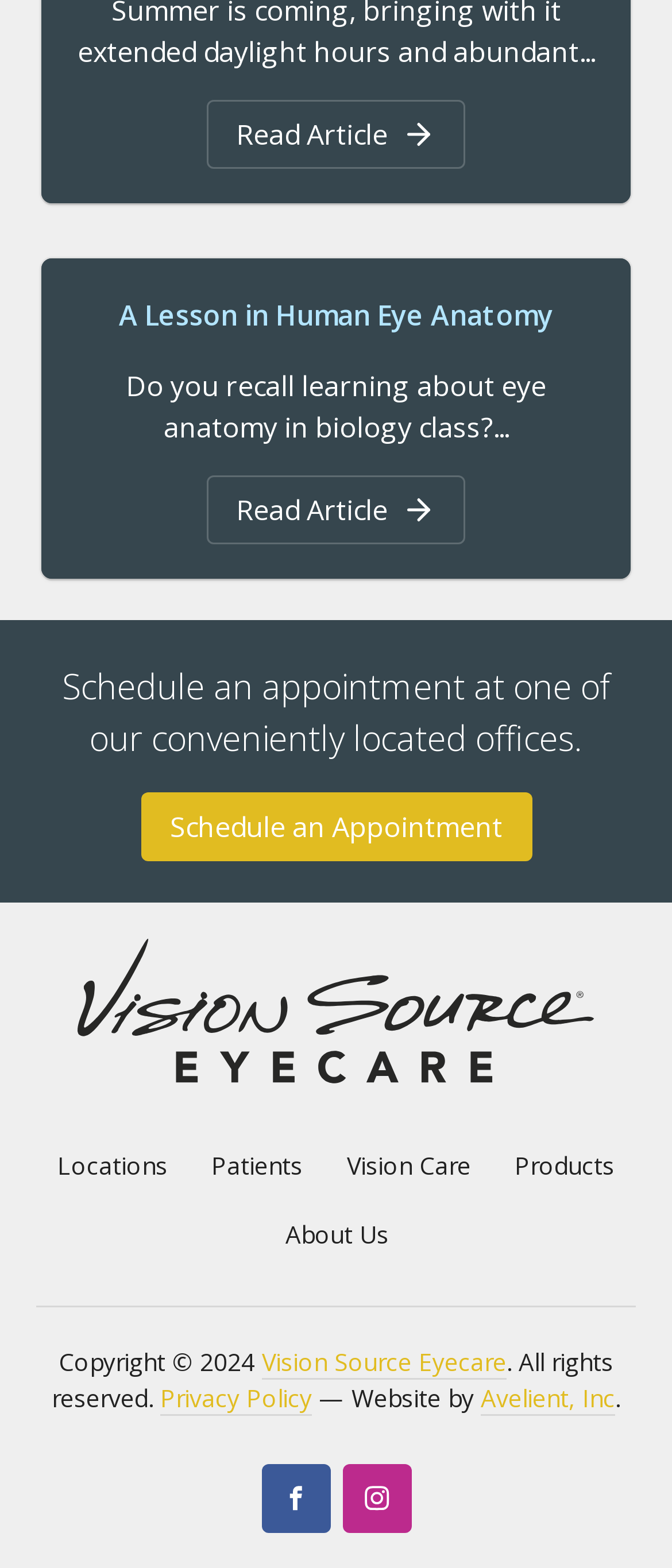Please provide a one-word or short phrase answer to the question:
How many images are there on the webpage?

6